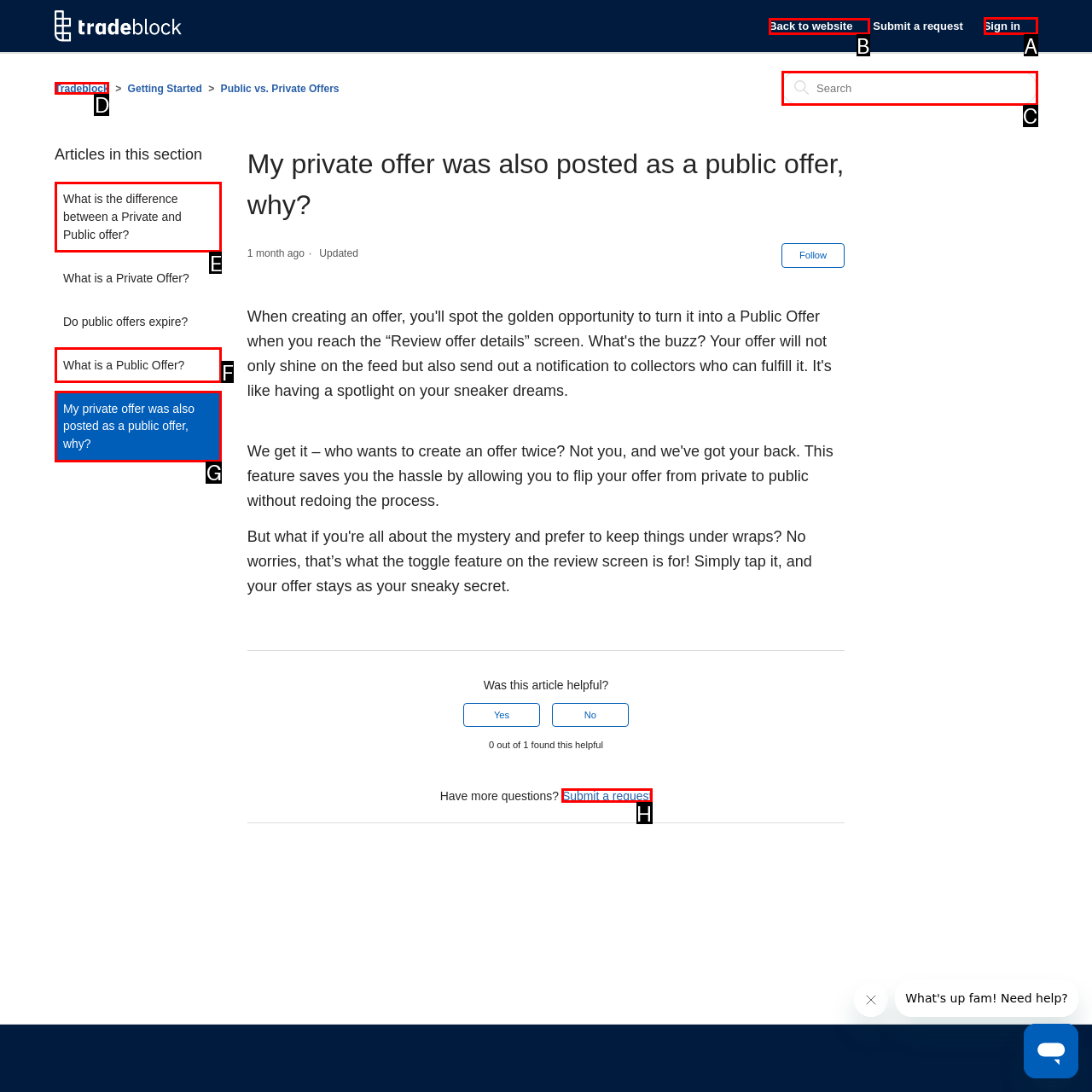From the given options, indicate the letter that corresponds to the action needed to complete this task: Sign in. Respond with only the letter.

A